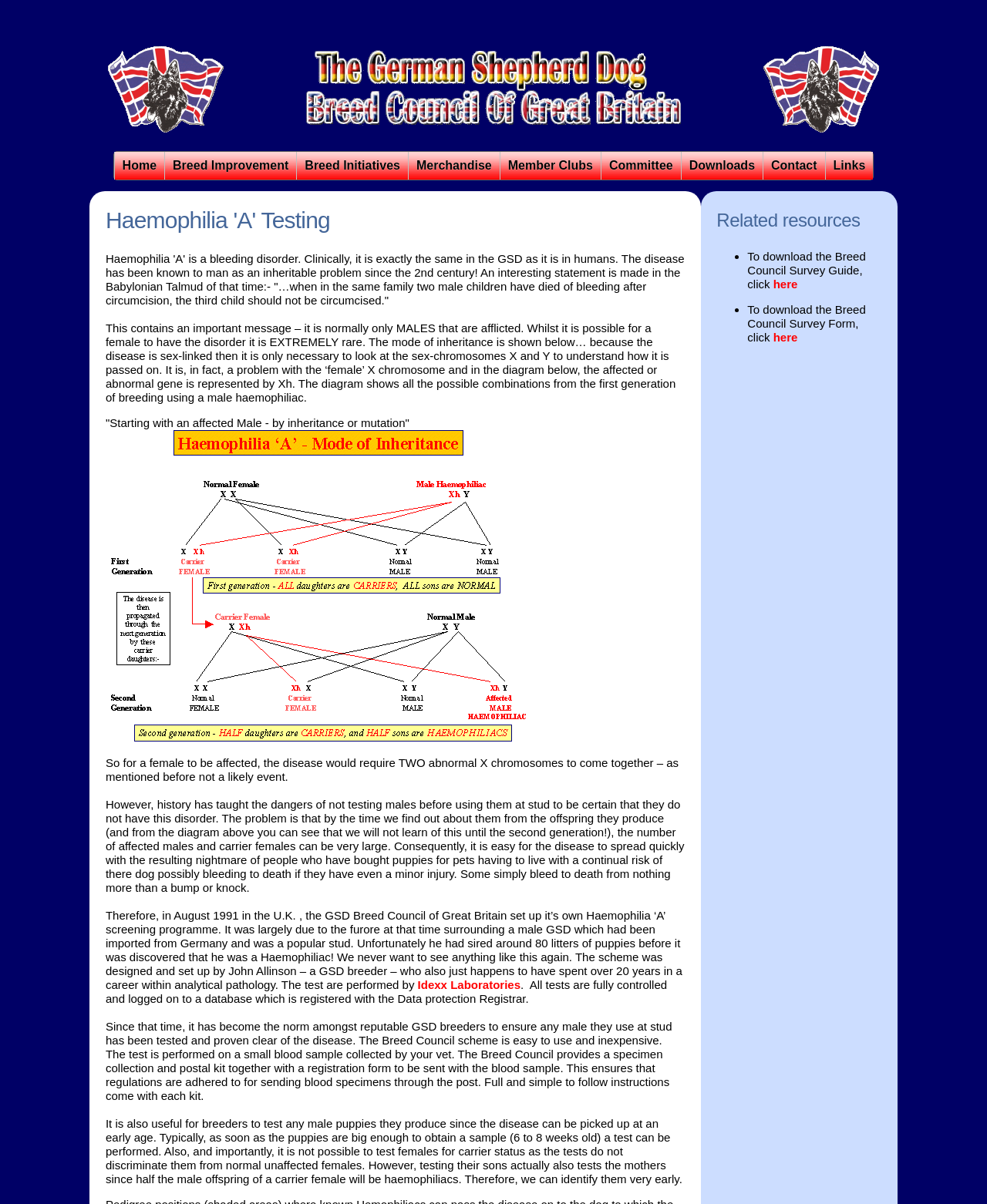Determine the bounding box of the UI element mentioned here: "here". The coordinates must be in the format [left, top, right, bottom] with values ranging from 0 to 1.

[0.783, 0.275, 0.808, 0.286]